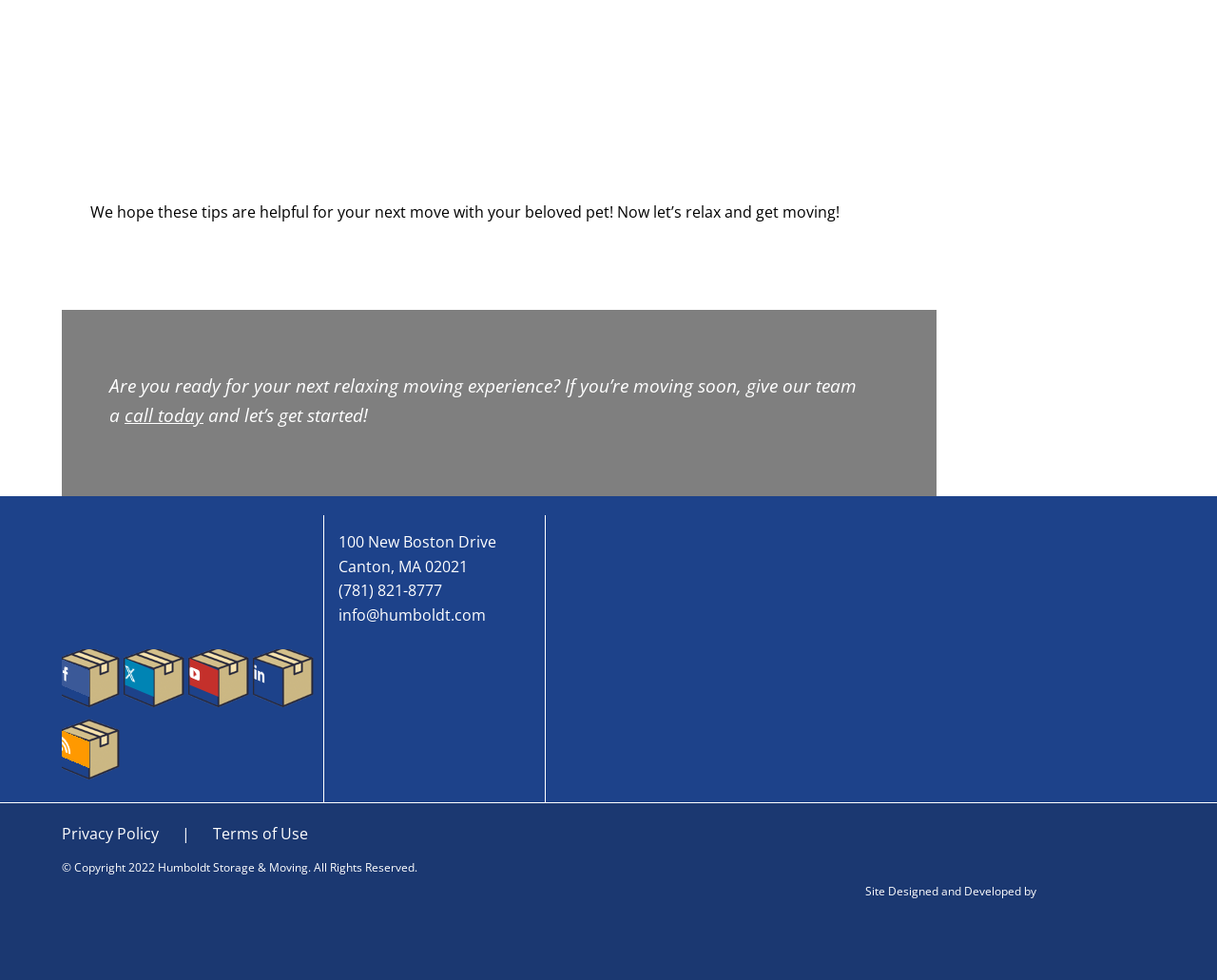What is the company's phone number? Examine the screenshot and reply using just one word or a brief phrase.

(781) 821-8777